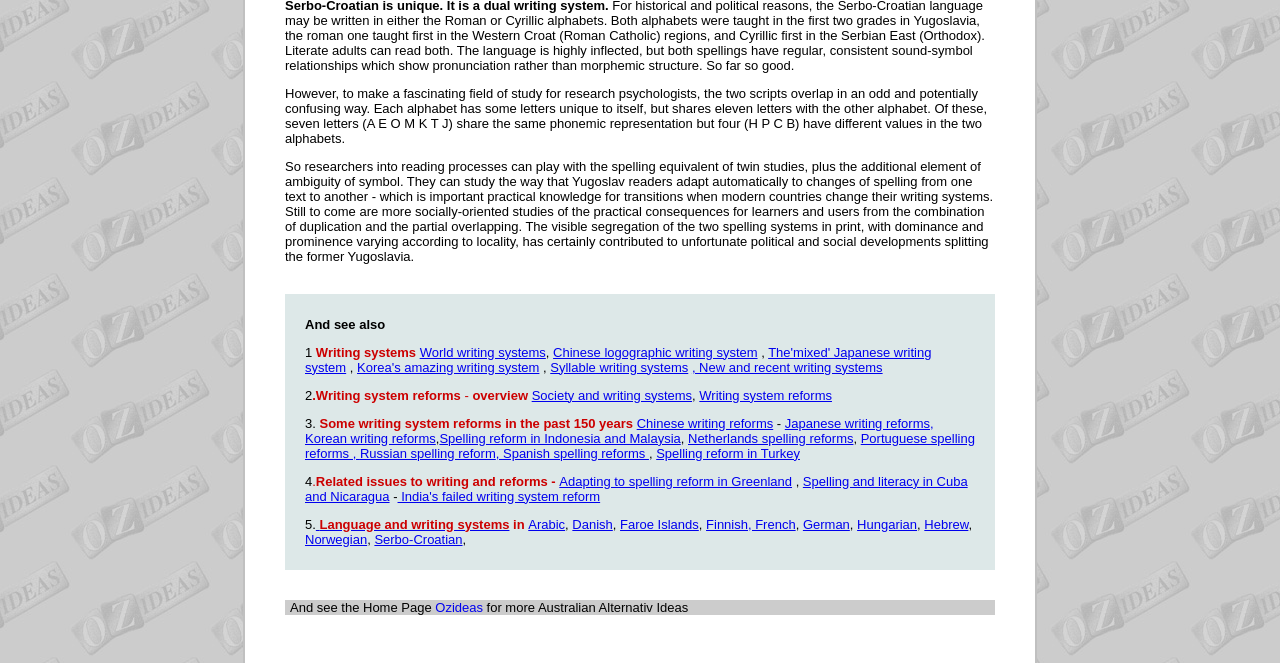Please specify the bounding box coordinates of the element that should be clicked to execute the given instruction: 'Visit the 'Ozideas' homepage'. Ensure the coordinates are four float numbers between 0 and 1, expressed as [left, top, right, bottom].

[0.34, 0.904, 0.377, 0.927]